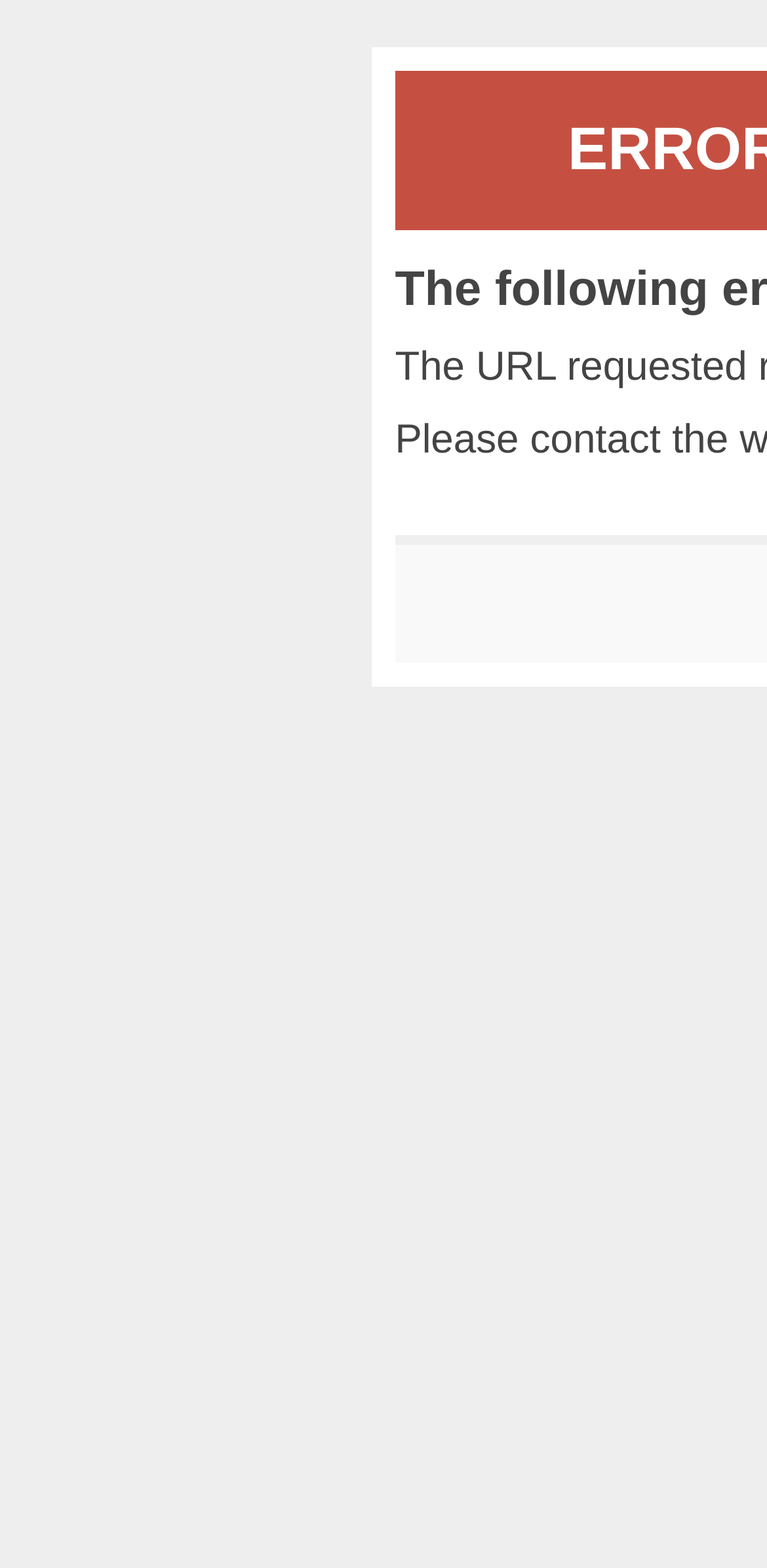Please determine and provide the text content of the webpage's heading.

ERROR 401 - Unauthorized!